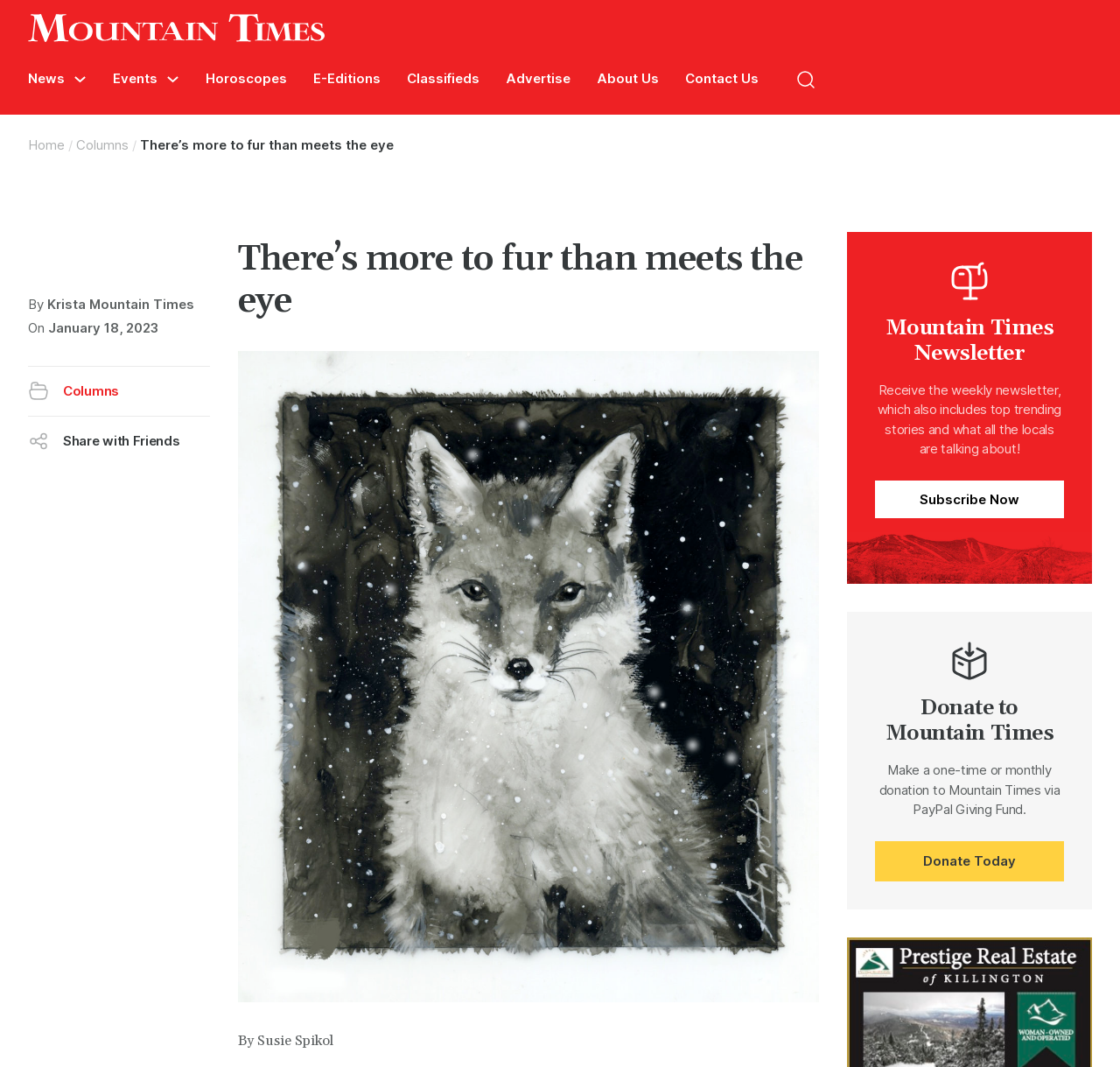Pinpoint the bounding box coordinates of the element you need to click to execute the following instruction: "Subscribe to the newsletter". The bounding box should be represented by four float numbers between 0 and 1, in the format [left, top, right, bottom].

[0.781, 0.45, 0.95, 0.485]